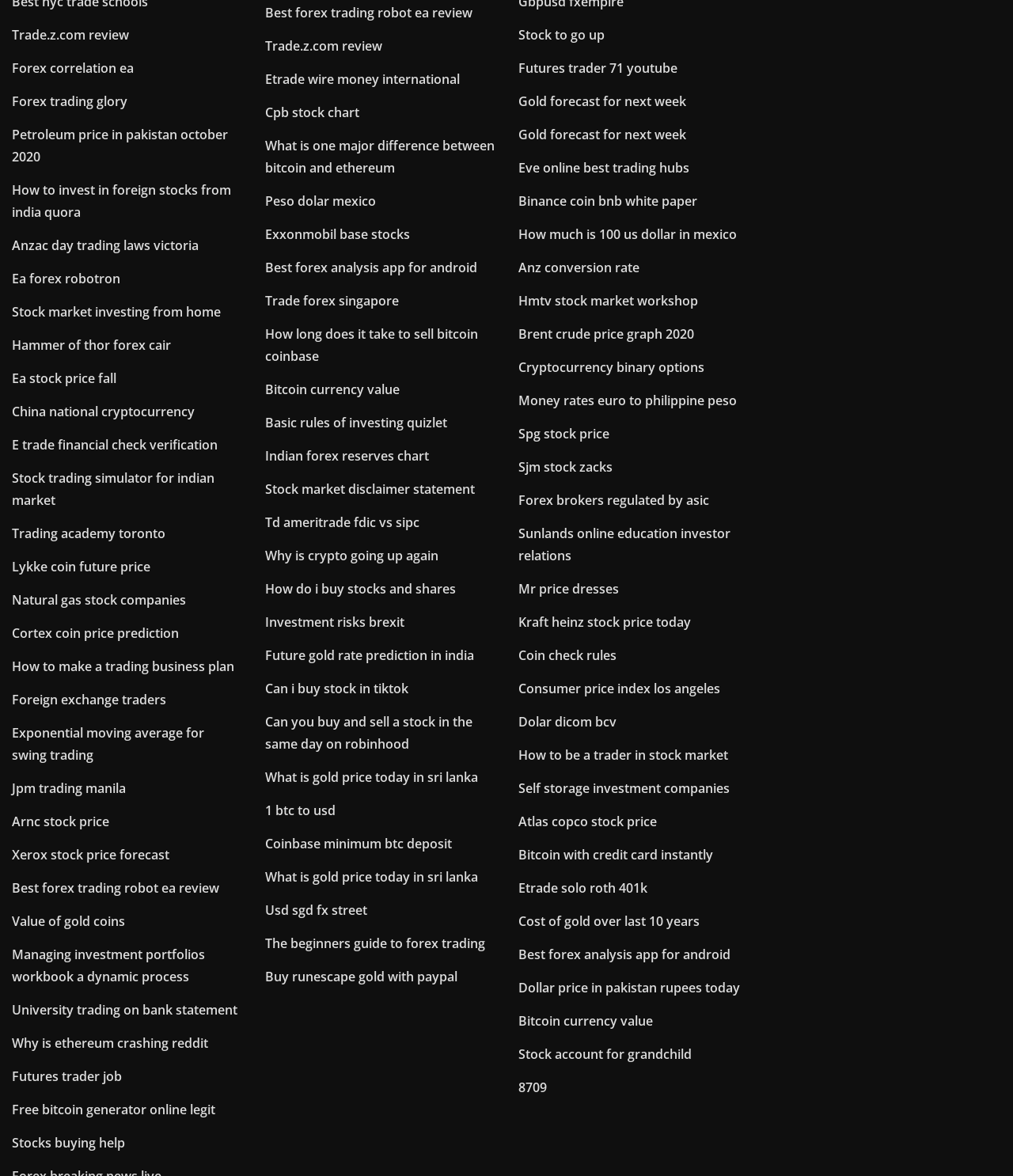Using the description: "Bitcoin currency value", identify the bounding box of the corresponding UI element in the screenshot.

[0.262, 0.324, 0.395, 0.339]